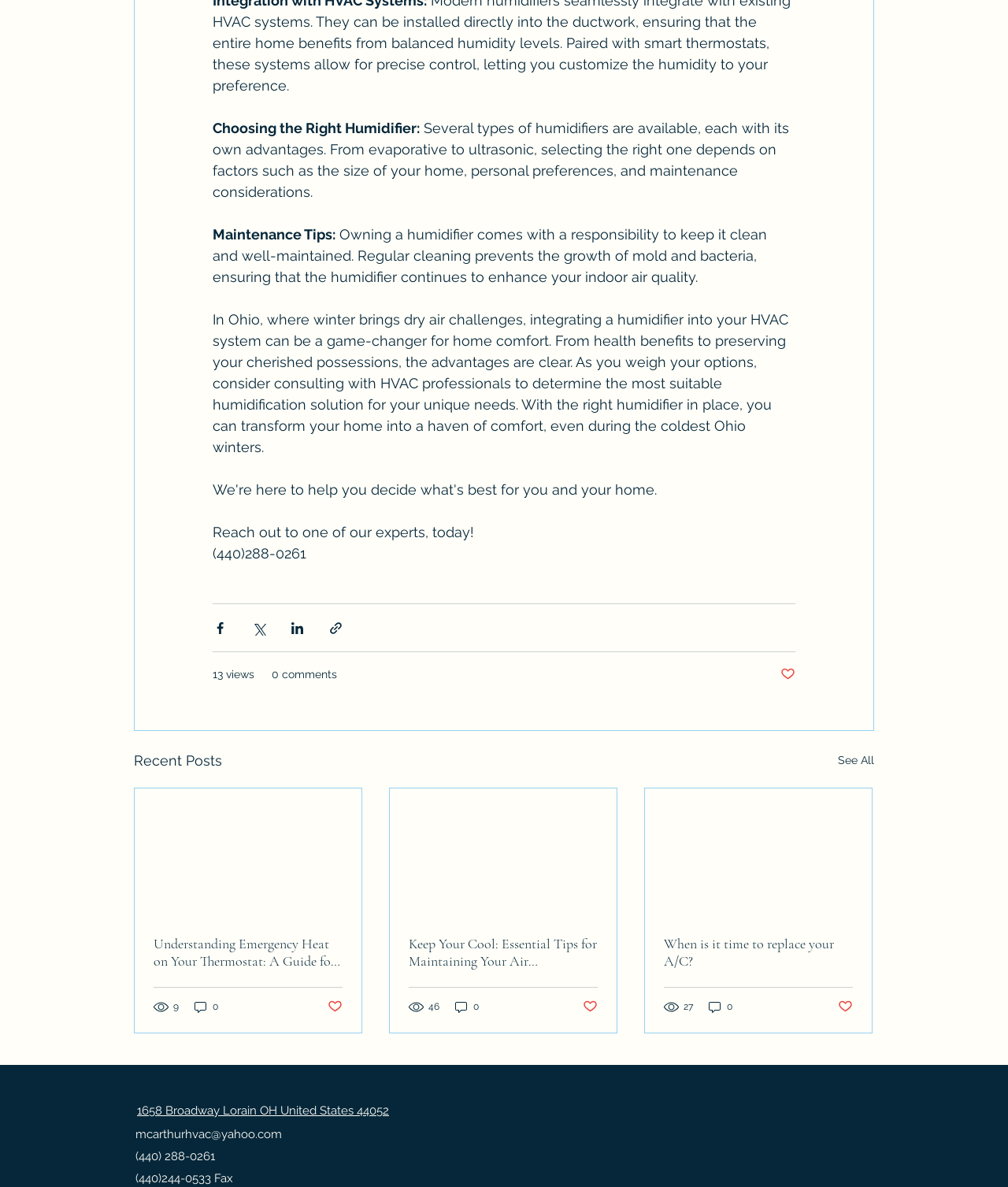Identify the bounding box coordinates of the clickable region to carry out the given instruction: "go to news page".

None